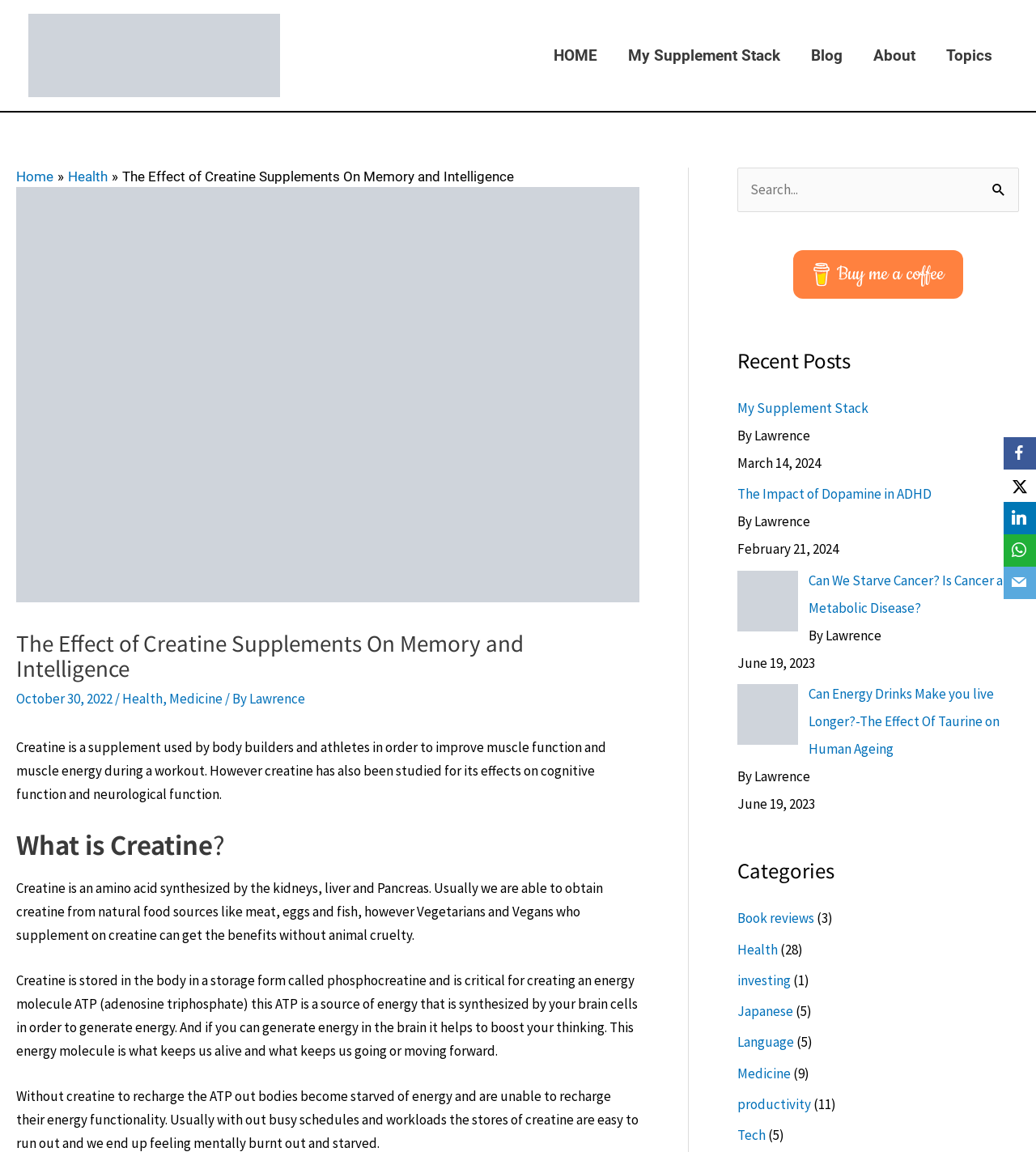What is the purpose of creatine supplements?
Answer the question with a single word or phrase by looking at the picture.

Improve muscle function and energy